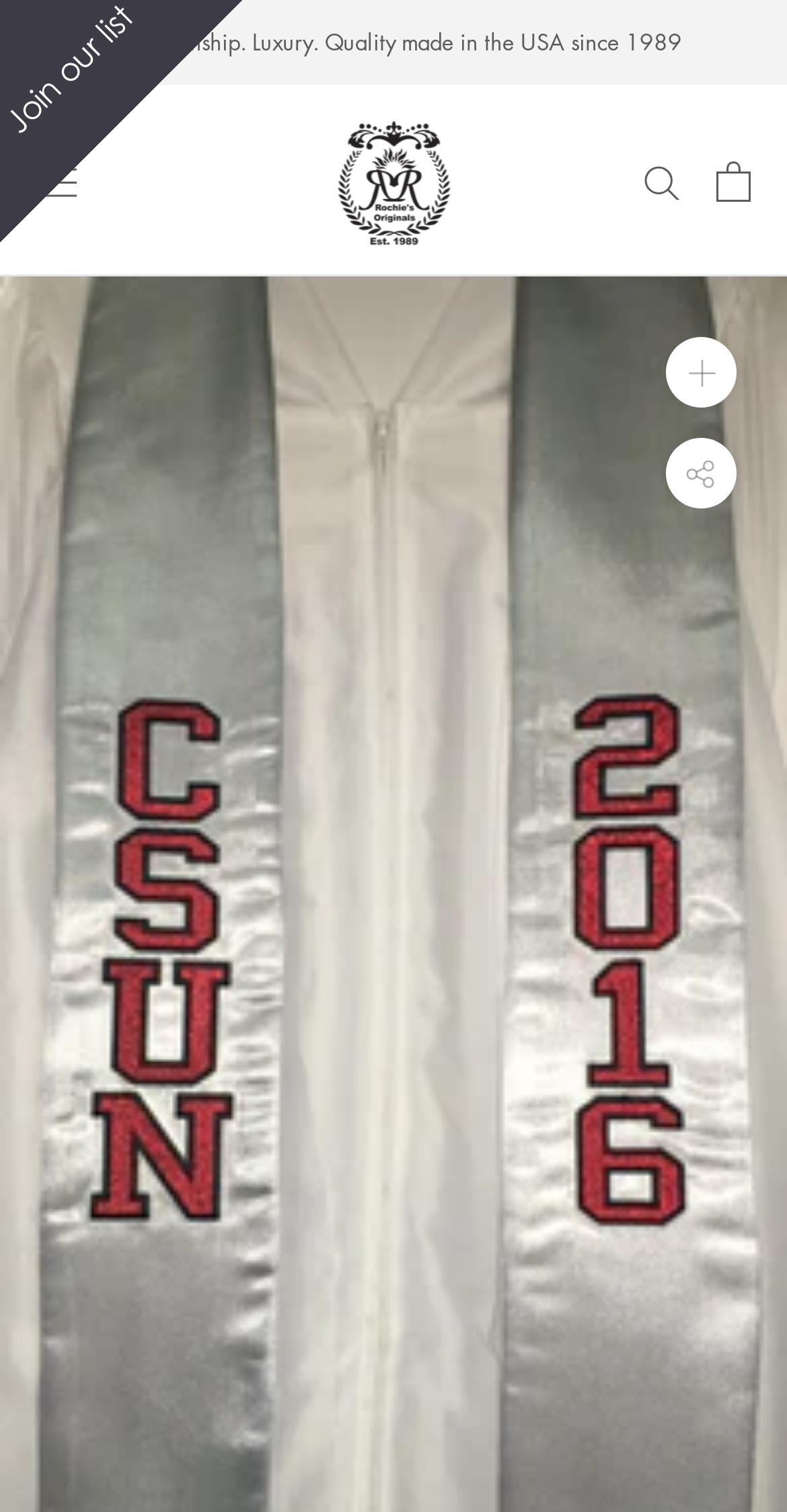Refer to the image and answer the question with as much detail as possible: How many buttons are in the cart section?

There are three buttons in the cart section, 'Open cart', 'Zoom', and an unnamed button, which are located at the top right corner of the webpage.